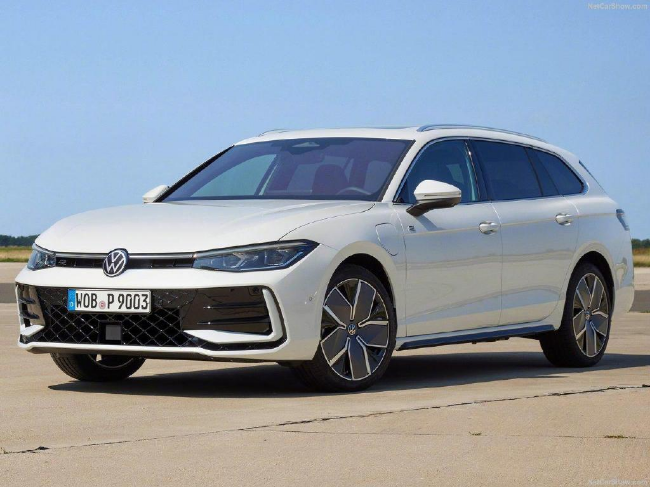Generate a detailed explanation of the scene depicted in the image.

The image showcases the latest generation of the Volkswagen Passat, presented in a sleek white finish. This model embodies Volkswagen's contemporary design philosophy, featuring a stylish front fascia with elongated LED headlights that enhance its modern aesthetic. The front grille displays a sporty black diamond mesh pattern, particularly notable in the eHYBRID version, complemented by aerodynamic side ventilation grooves that improve heat dissipation for the front wheels. This Passat not only represents a notable evolution from its predecessor but also incorporates advanced lighting technologies, offering an optional matrix LED headlight configuration with an impressive high beam lighting range of up to 500 meters. The overall design reflects a balance of elegance and sportiness, making it an attractive choice for both style and practicality.